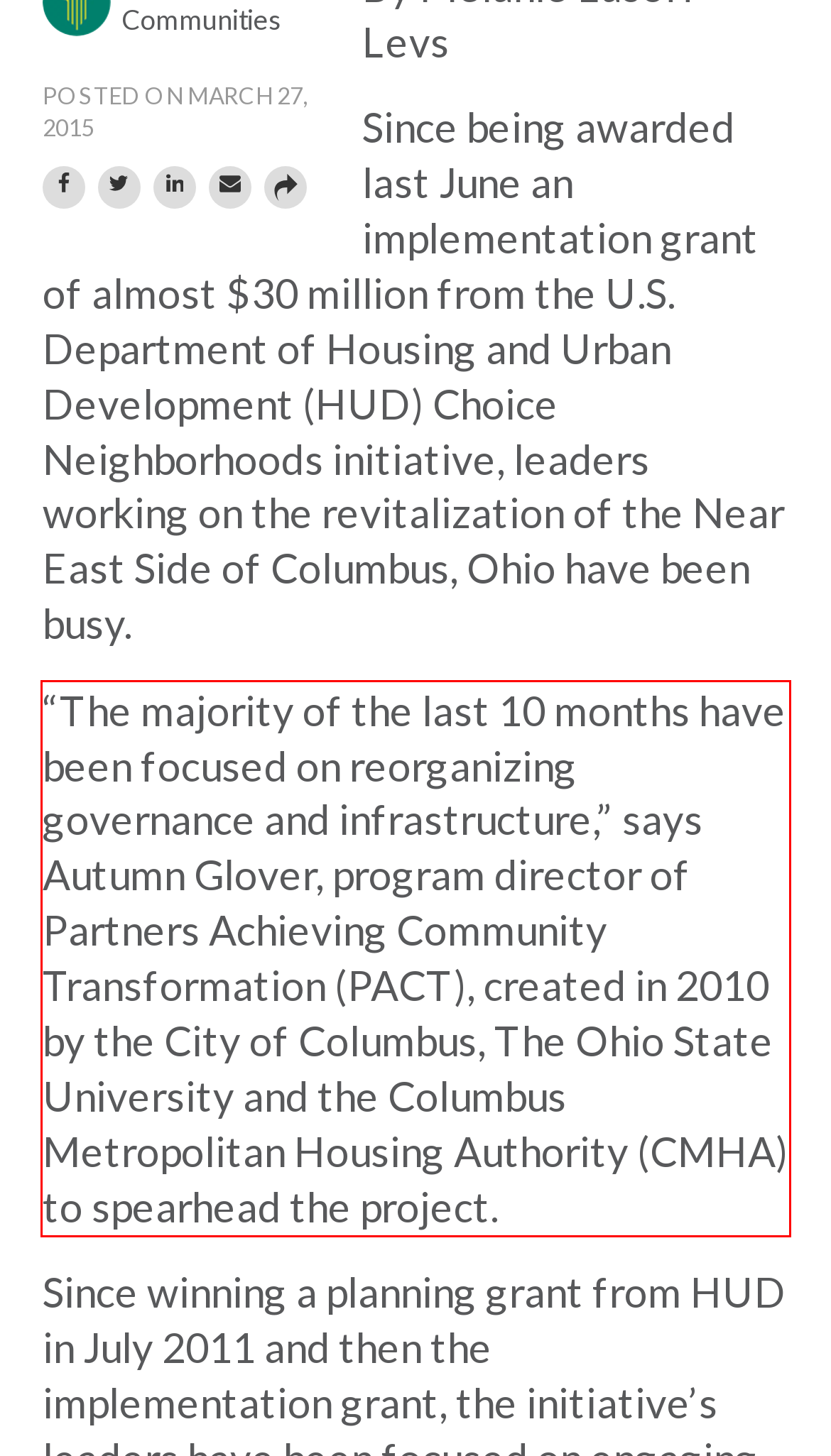You have a webpage screenshot with a red rectangle surrounding a UI element. Extract the text content from within this red bounding box.

“The majority of the last 10 months have been focused on reorganizing governance and infrastructure,” says Autumn Glover, program director of Partners Achieving Community Transformation (PACT), created in 2010 by the City of Columbus, The Ohio State University and the Columbus Metropolitan Housing Authority (CMHA) to spearhead the project.